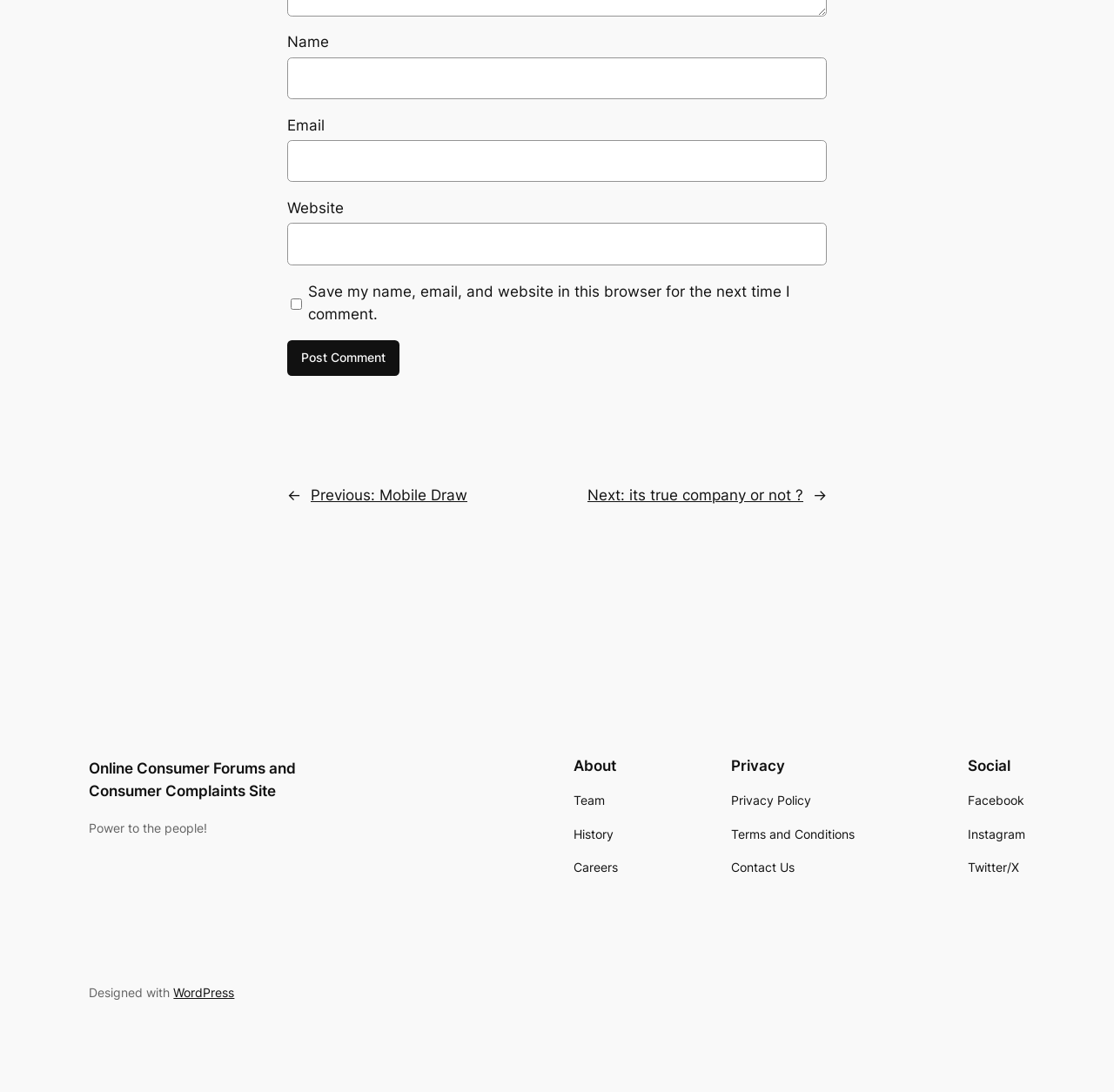Please predict the bounding box coordinates of the element's region where a click is necessary to complete the following instruction: "Enter your name". The coordinates should be represented by four float numbers between 0 and 1, i.e., [left, top, right, bottom].

[0.258, 0.052, 0.742, 0.091]